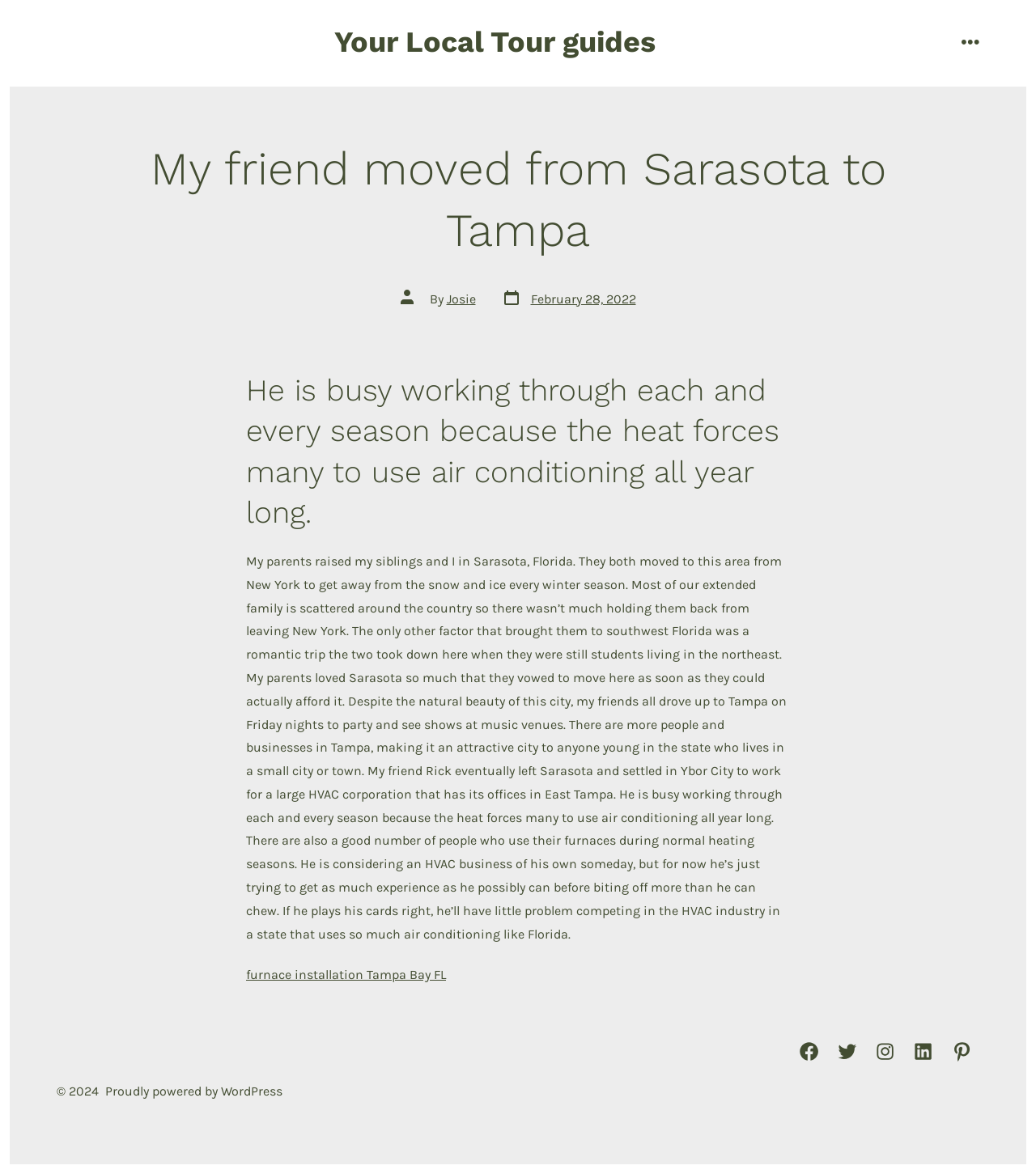What is the purpose of the link 'furnace installation Tampa Bay FL'?
Look at the image and respond with a one-word or short-phrase answer.

HVAC service